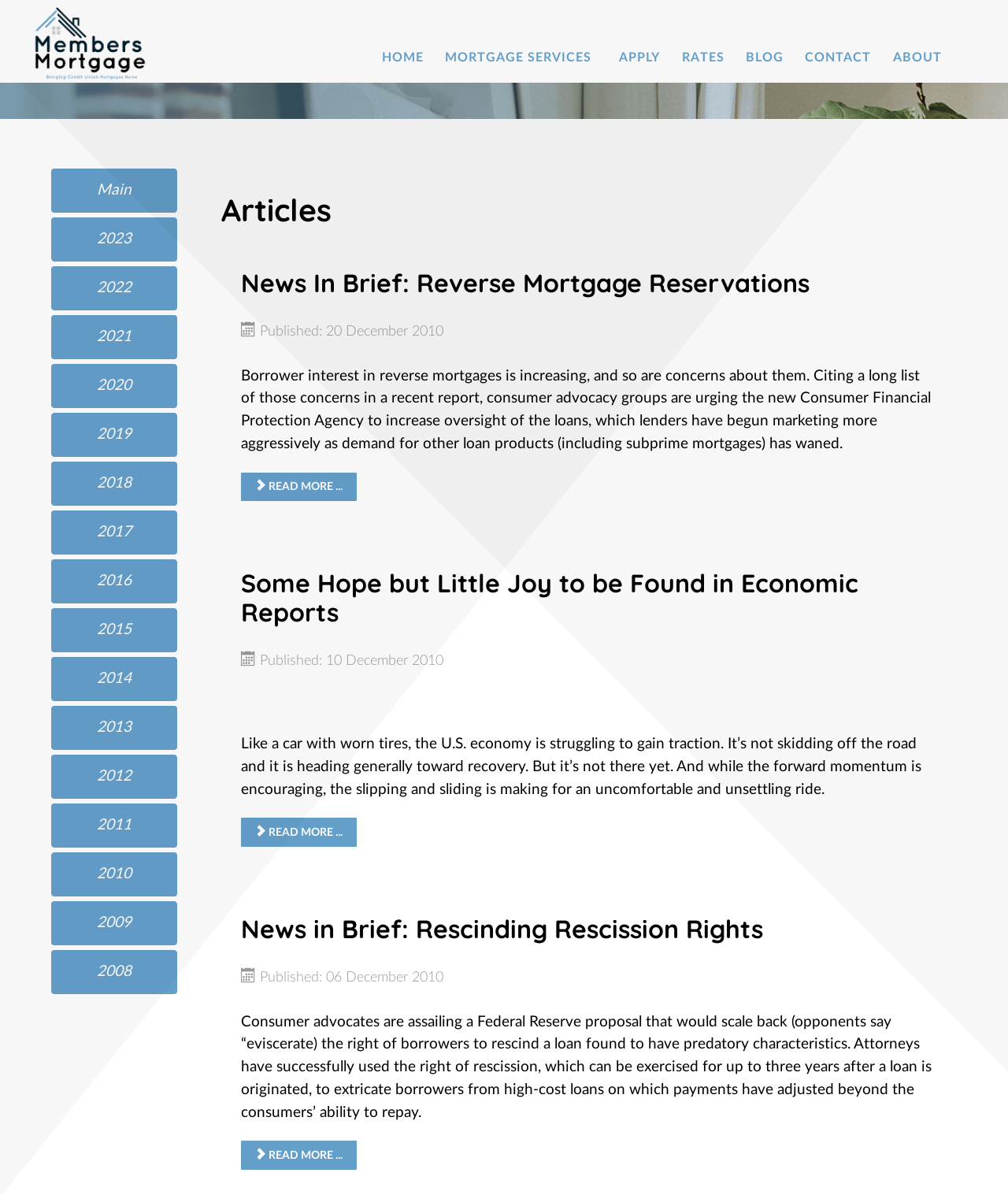Provide the bounding box coordinates for the UI element that is described as: "2016".

[0.051, 0.553, 0.176, 0.589]